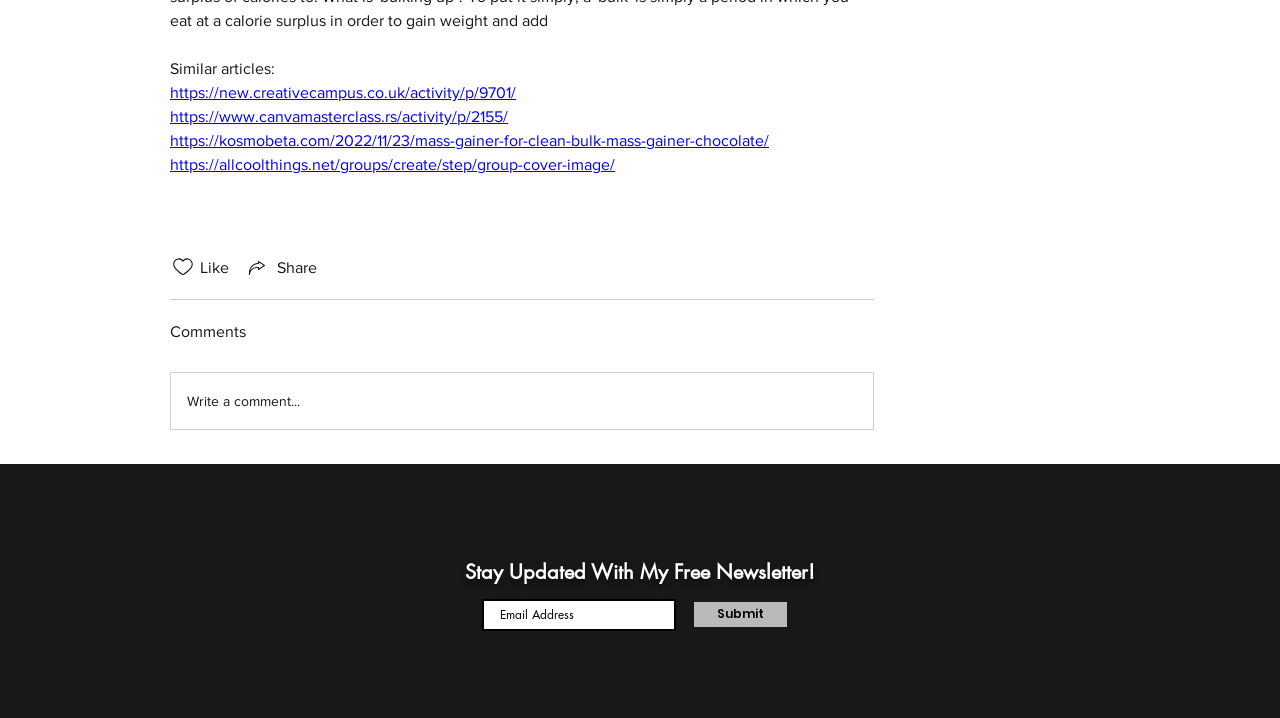Locate the bounding box coordinates of the area that needs to be clicked to fulfill the following instruction: "Subscribe to the newsletter". The coordinates should be in the format of four float numbers between 0 and 1, namely [left, top, right, bottom].

[0.542, 0.839, 0.615, 0.873]